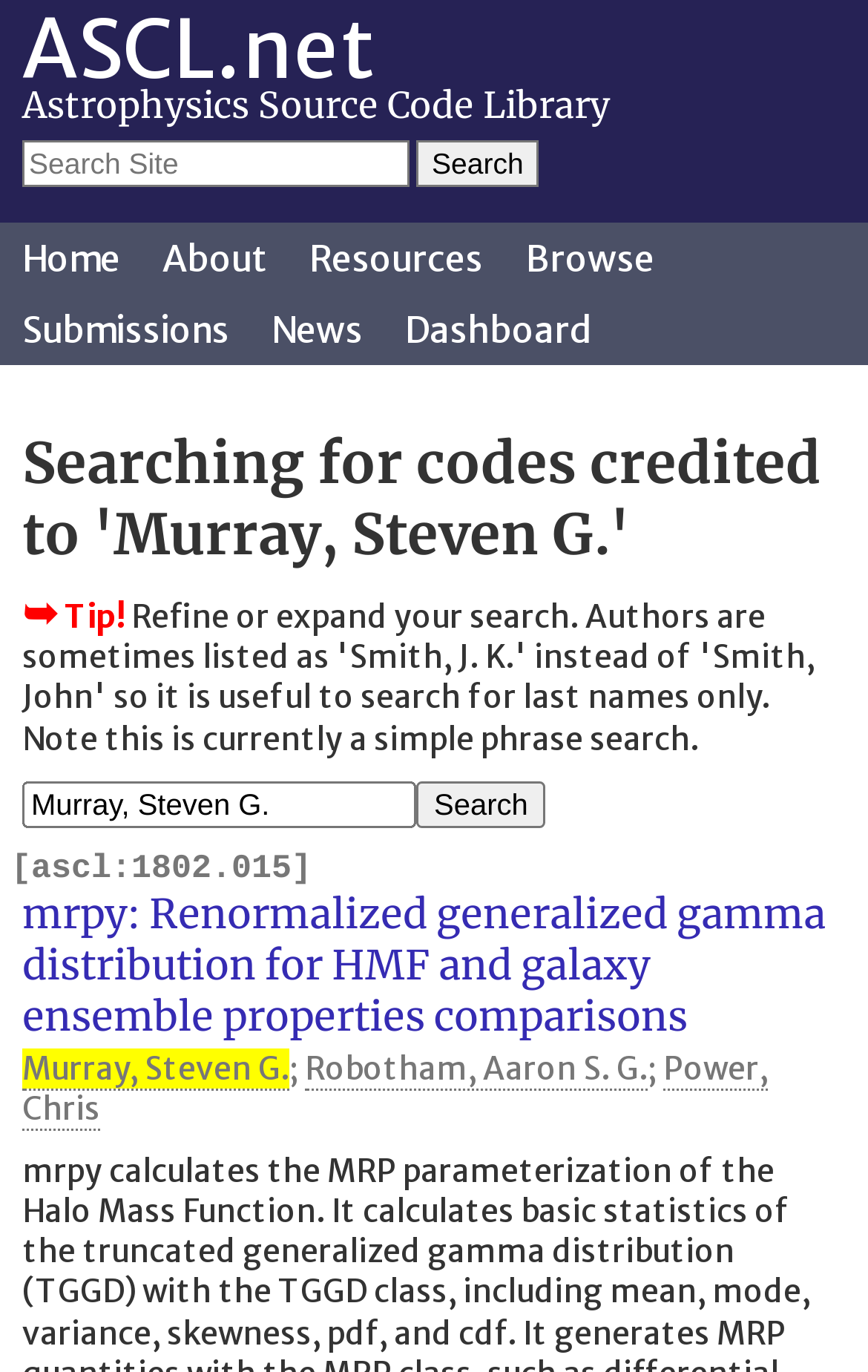Please indicate the bounding box coordinates of the element's region to be clicked to achieve the instruction: "Browse codes". Provide the coordinates as four float numbers between 0 and 1, i.e., [left, top, right, bottom].

[0.585, 0.162, 0.774, 0.214]